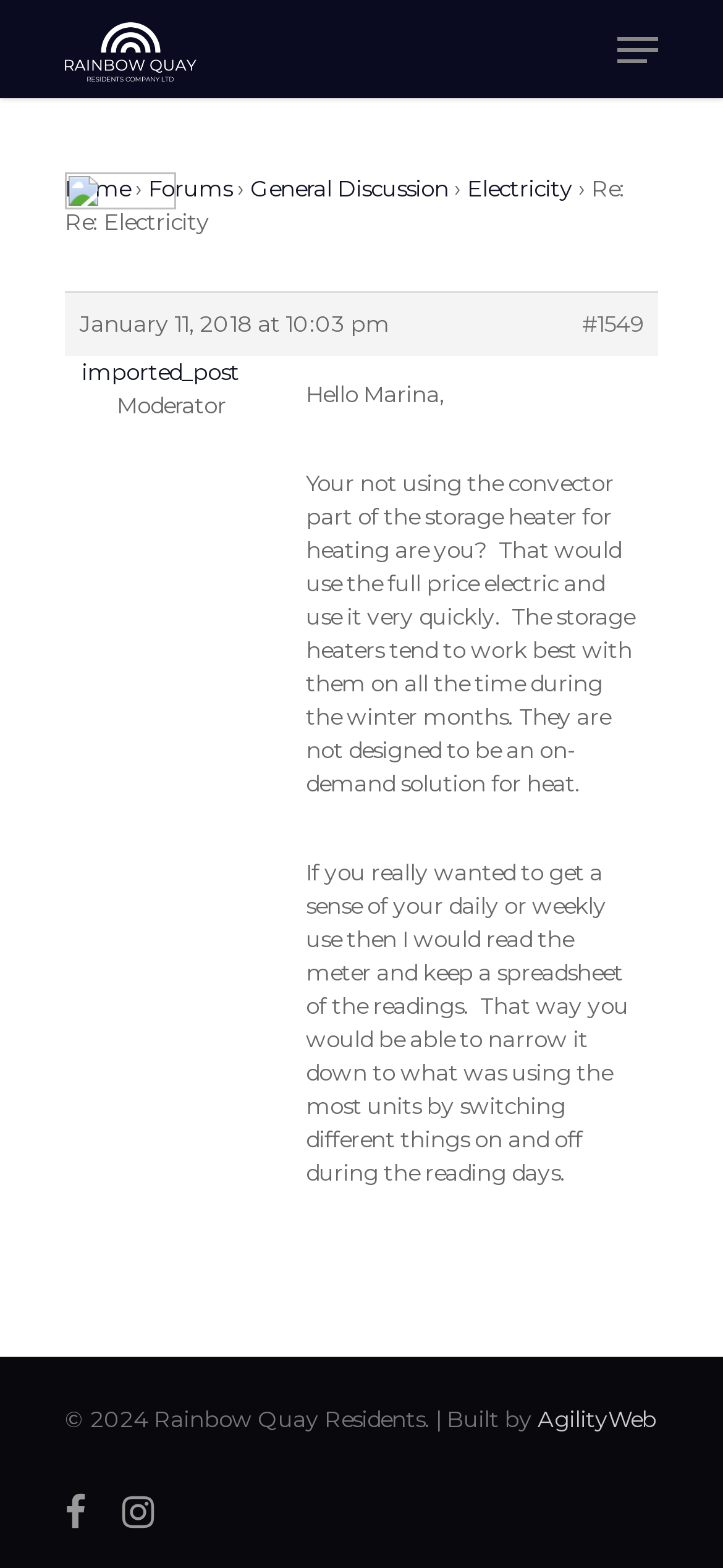Determine the bounding box coordinates for the clickable element to execute this instruction: "Read the post". Provide the coordinates as four float numbers between 0 and 1, i.e., [left, top, right, bottom].

[0.423, 0.242, 0.615, 0.26]